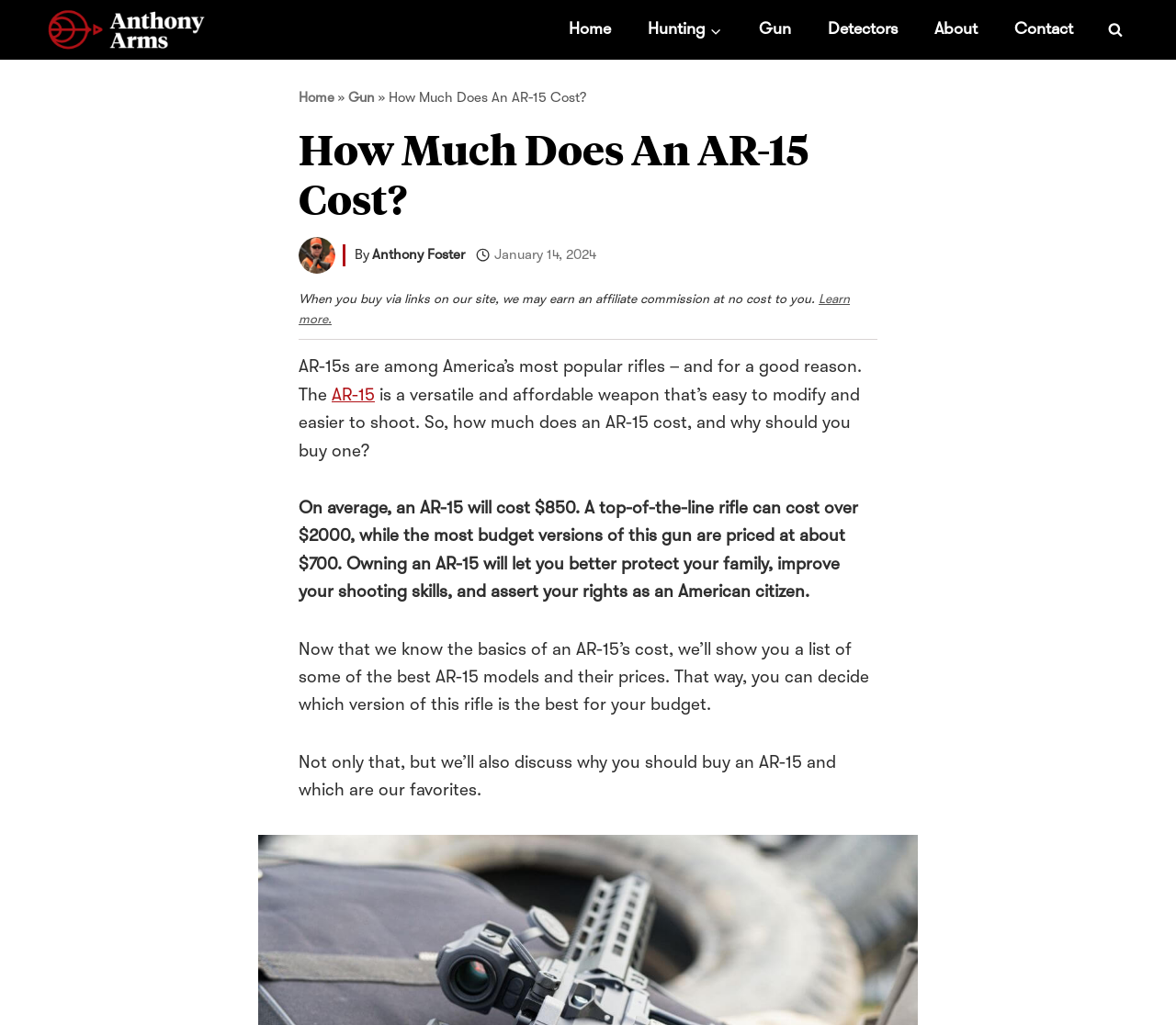Using the given element description, provide the bounding box coordinates (top-left x, top-left y, bottom-right x, bottom-right y) for the corresponding UI element in the screenshot: Learn more.

[0.254, 0.284, 0.723, 0.319]